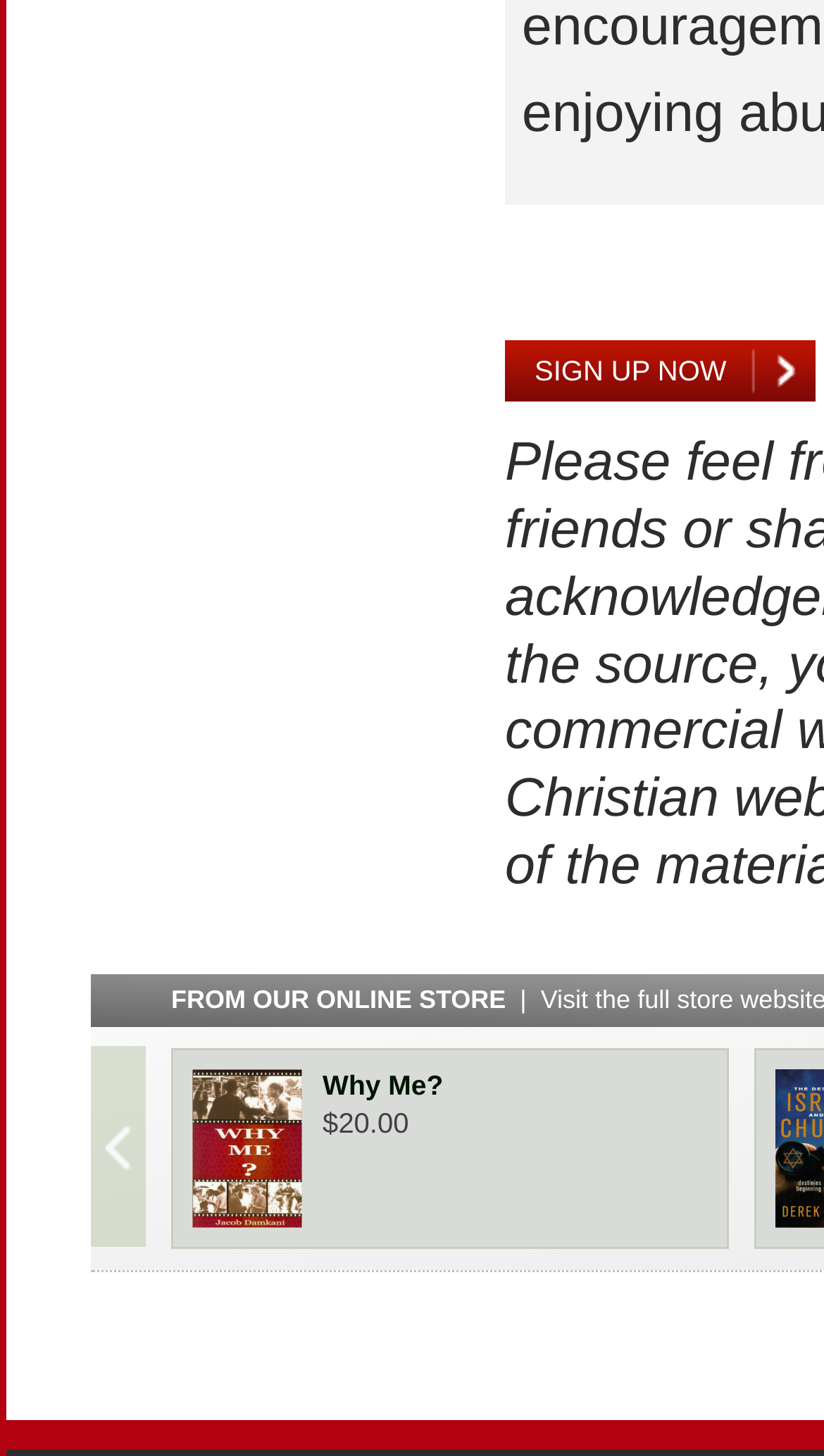Reply to the question with a single word or phrase:
What is the theme of the image?

Why Me?